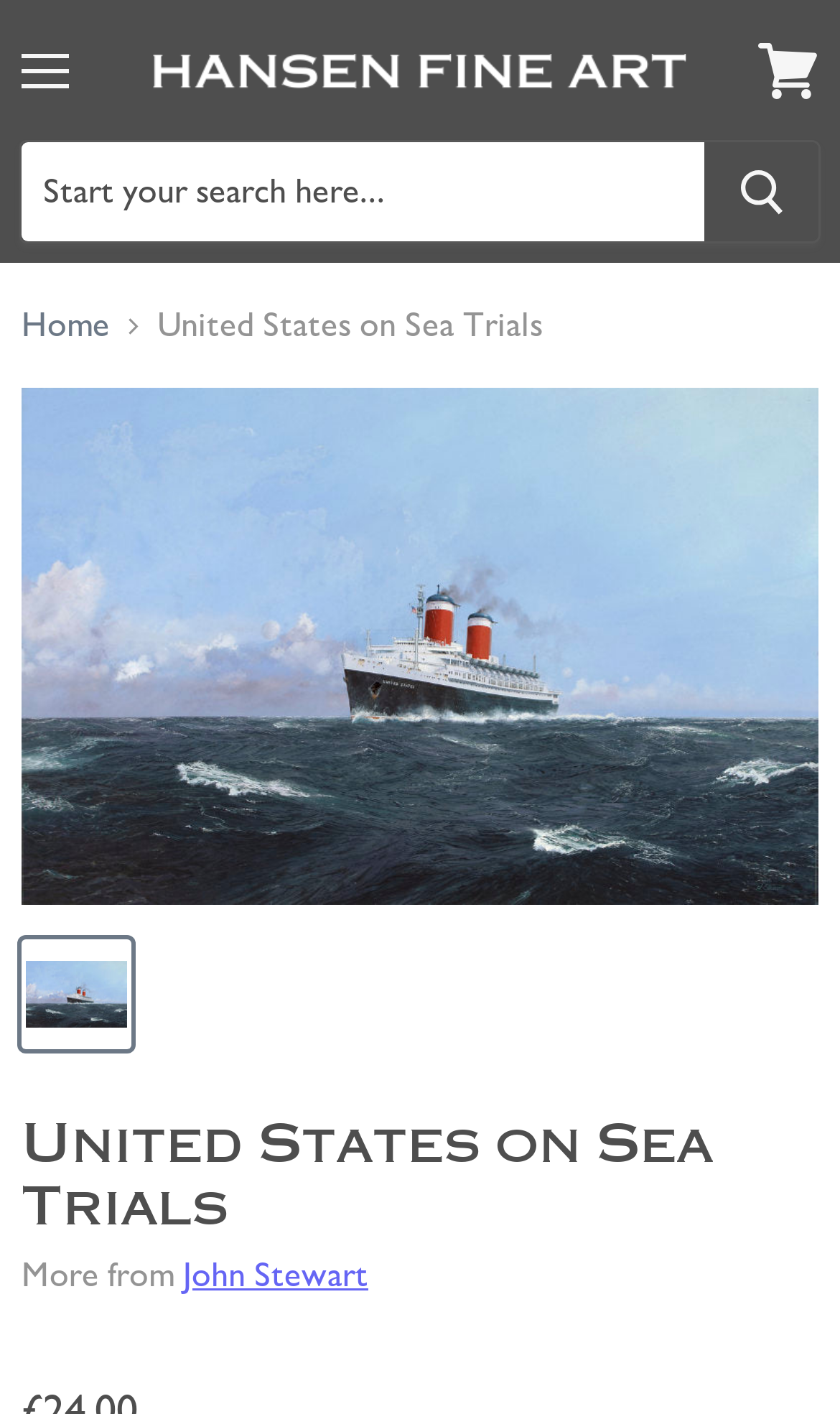What is the name of the ship in the painting?
Use the information from the image to give a detailed answer to the question.

I found the answer by looking at the image description 'United States on Sea Trials' and the heading 'United States on Sea Trials', which suggests that the ship in the painting is called United States.